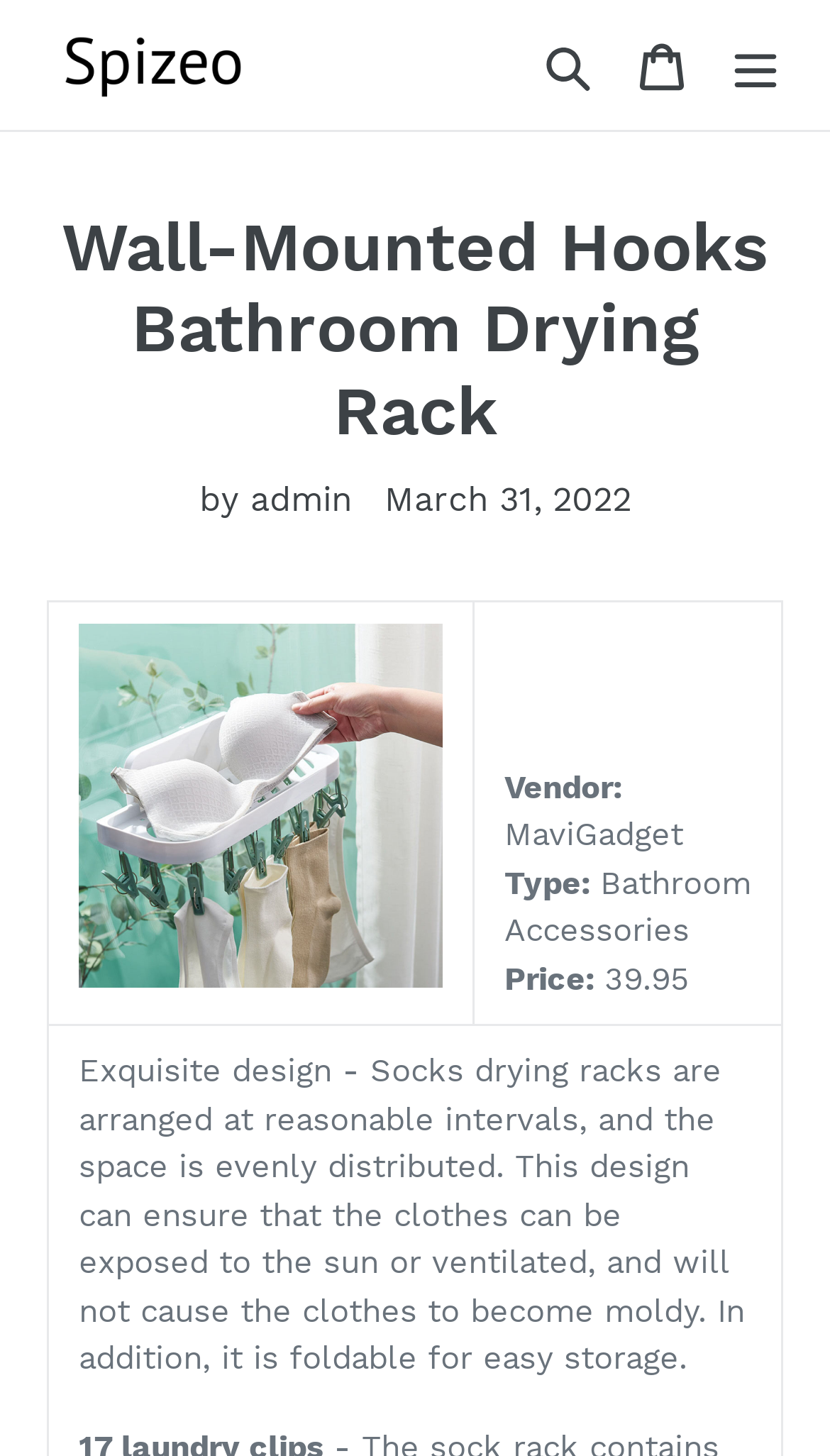Carefully observe the image and respond to the question with a detailed answer:
Who is the vendor of the product?

I found the vendor of the product by looking at the gridcell element that contains the product information, which is 'Vendor: MaviGadget Type: Bathroom Accessories Price: 39.95'. The vendor is explicitly stated as MaviGadget.